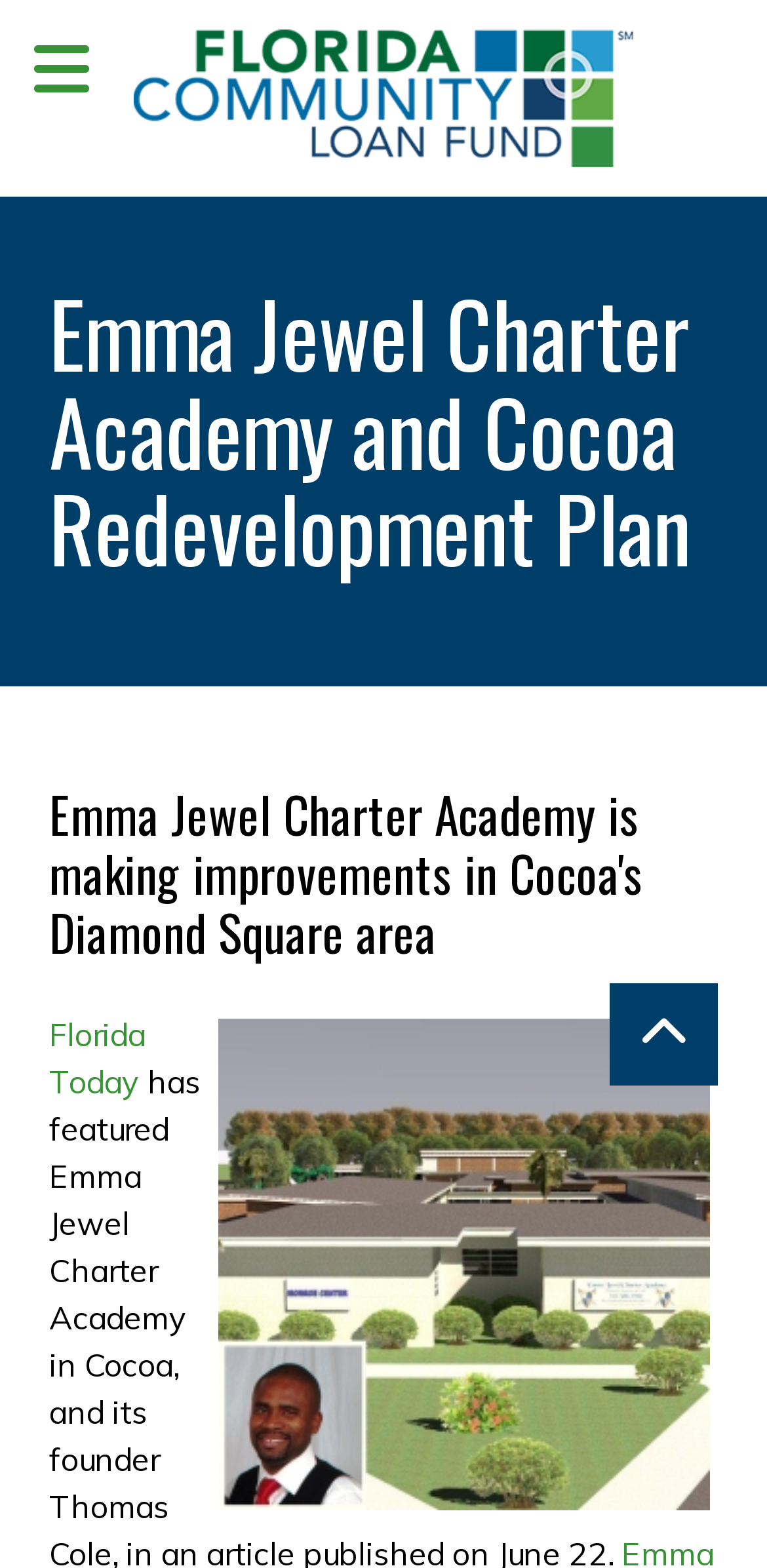Show the bounding box coordinates for the HTML element described as: "Florida Today".

[0.064, 0.647, 0.19, 0.702]